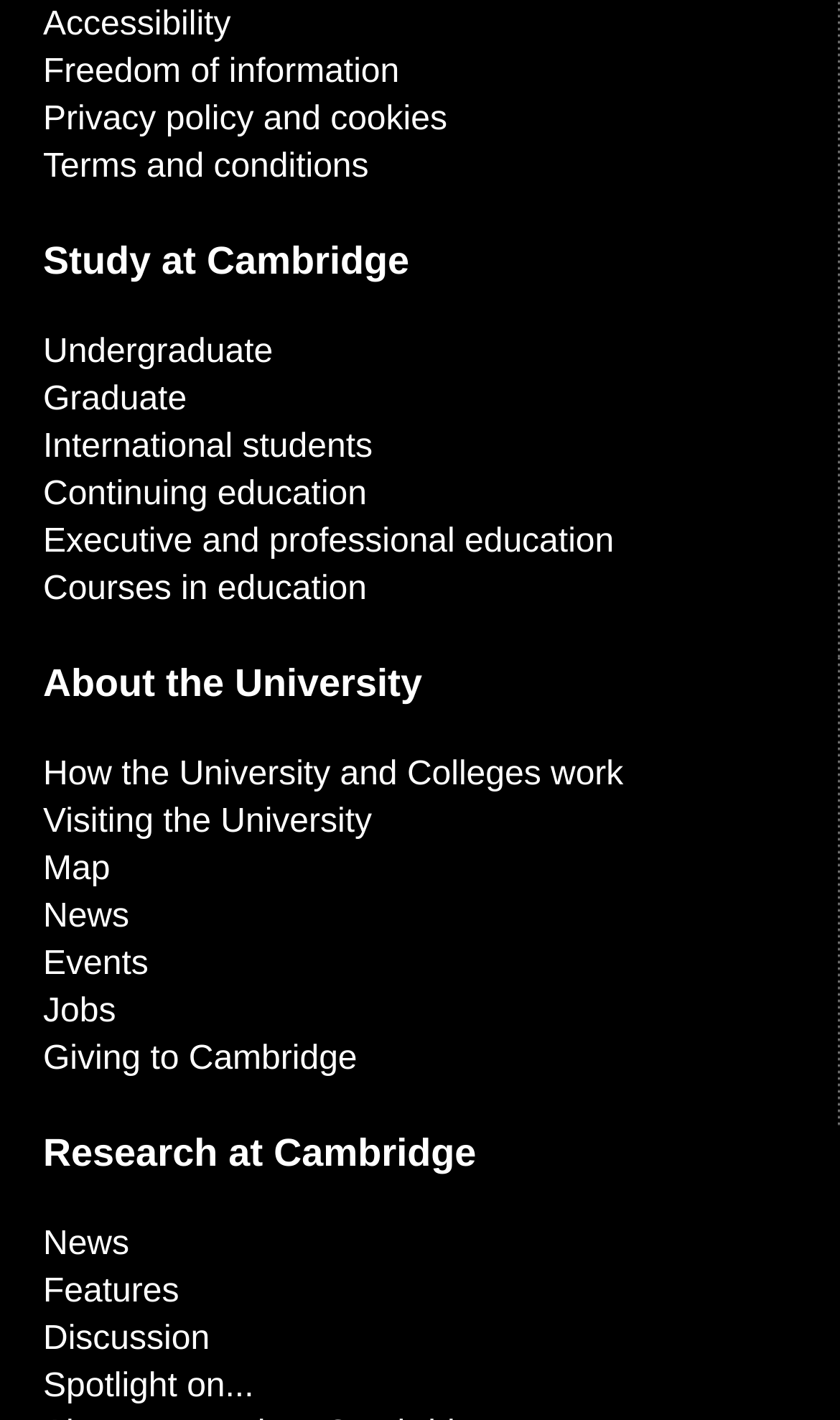Identify the bounding box coordinates of the clickable section necessary to follow the following instruction: "Learn about Research at Cambridge". The coordinates should be presented as four float numbers from 0 to 1, i.e., [left, top, right, bottom].

[0.051, 0.794, 0.949, 0.846]